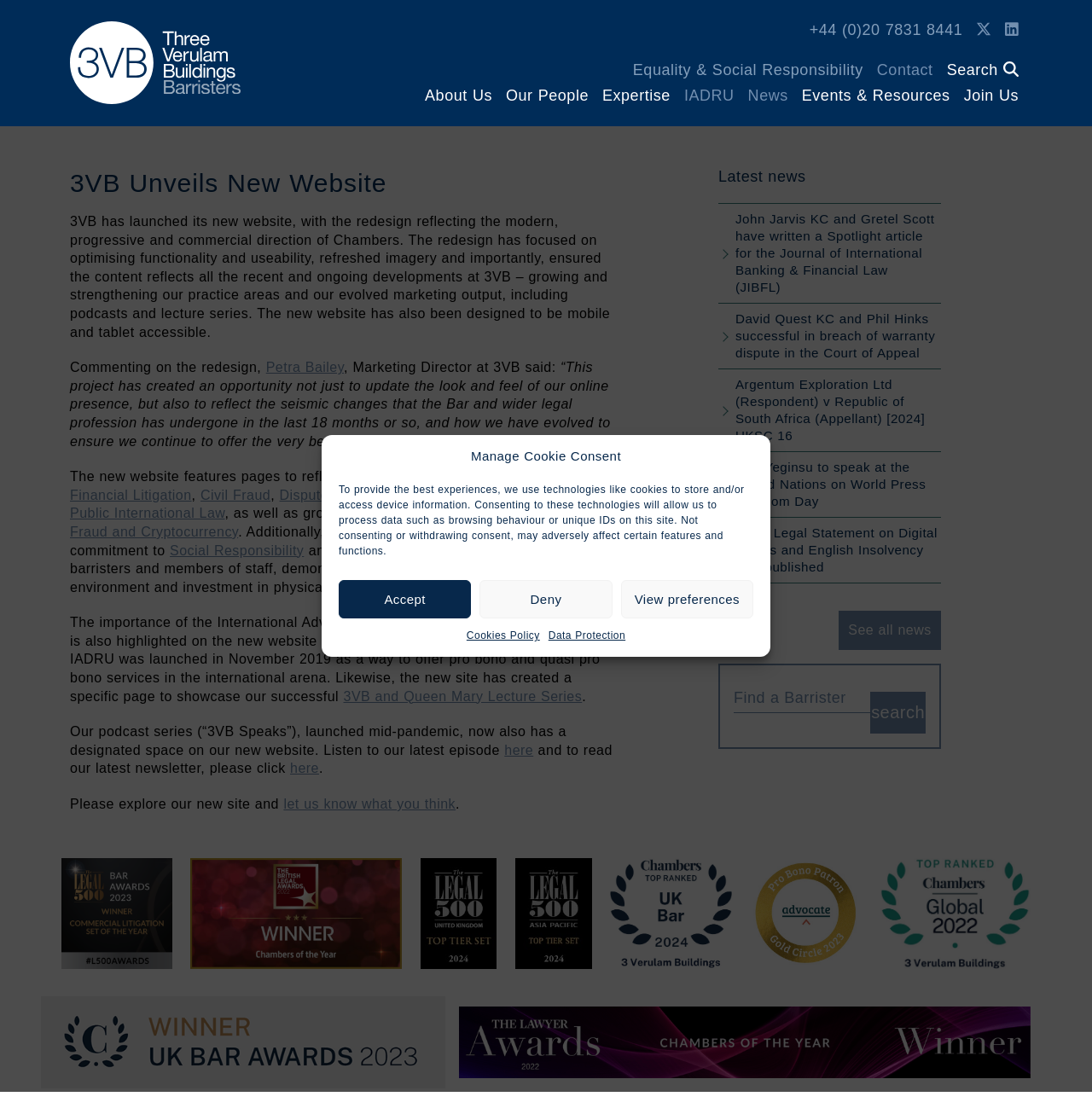Predict the bounding box of the UI element based on this description: "search".

[0.797, 0.609, 0.848, 0.647]